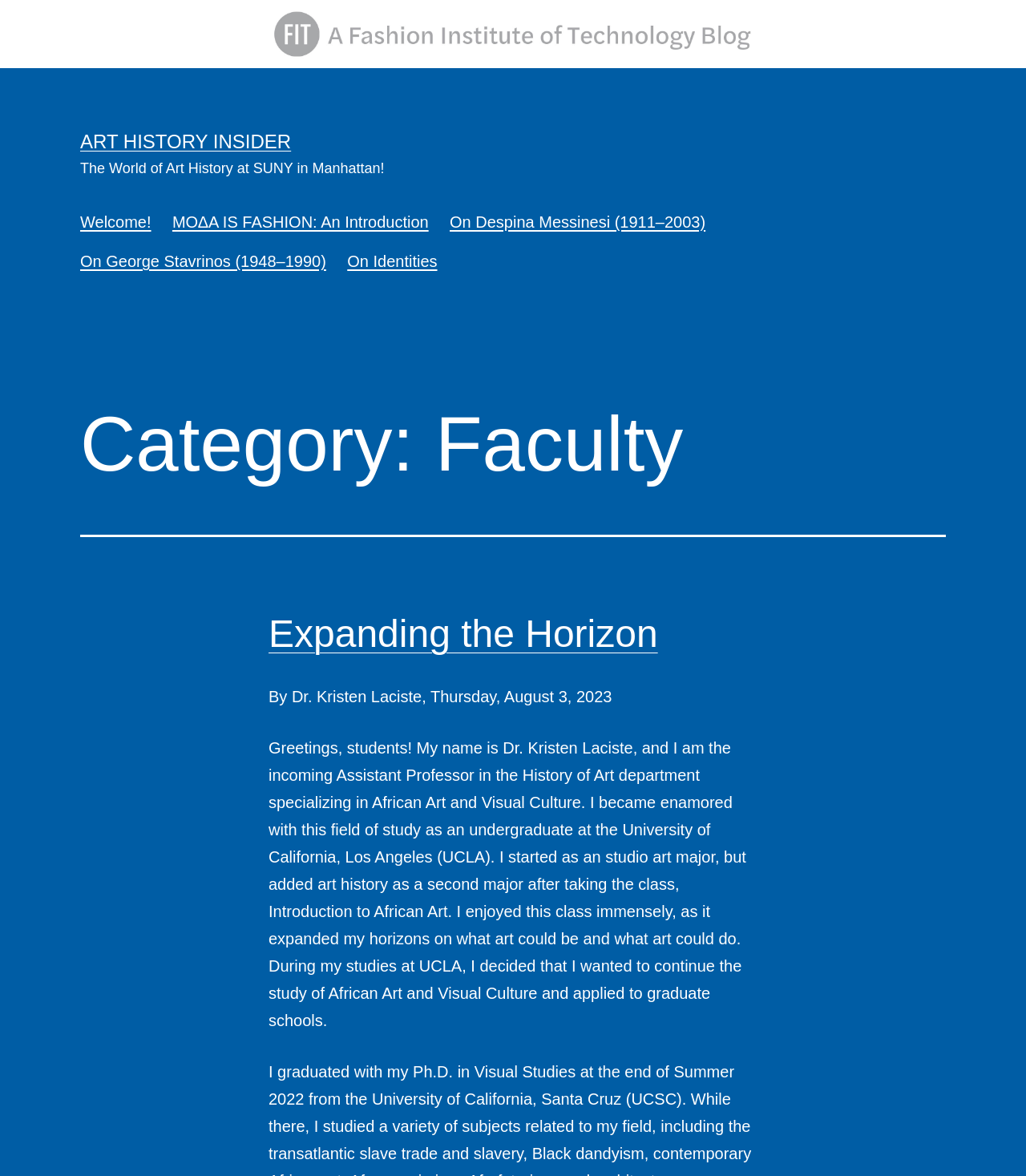Using the description "Foros de Discusión", locate and provide the bounding box of the UI element.

None